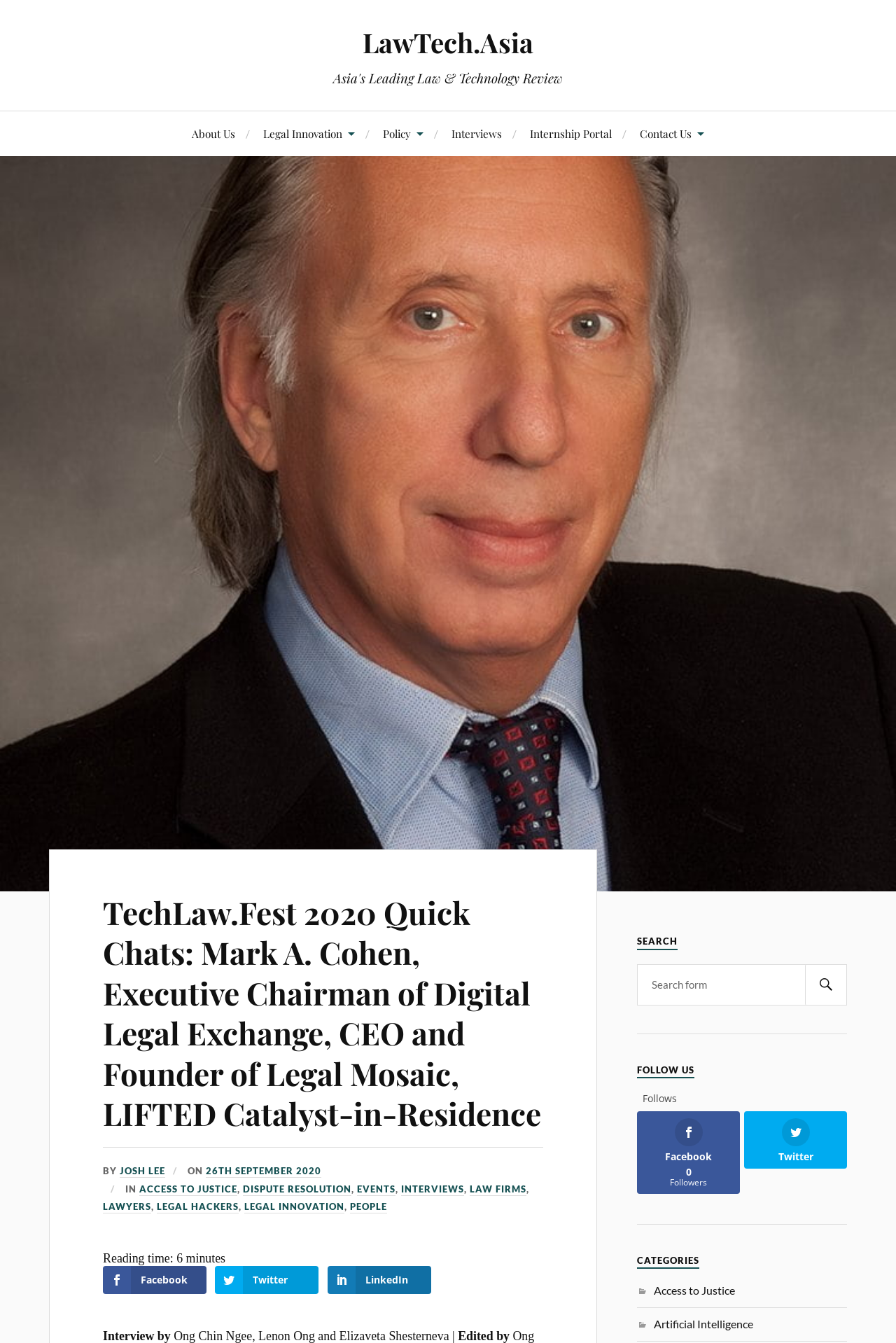Kindly determine the bounding box coordinates for the clickable area to achieve the given instruction: "Follow LawTech.Asia on Twitter".

[0.831, 0.827, 0.945, 0.87]